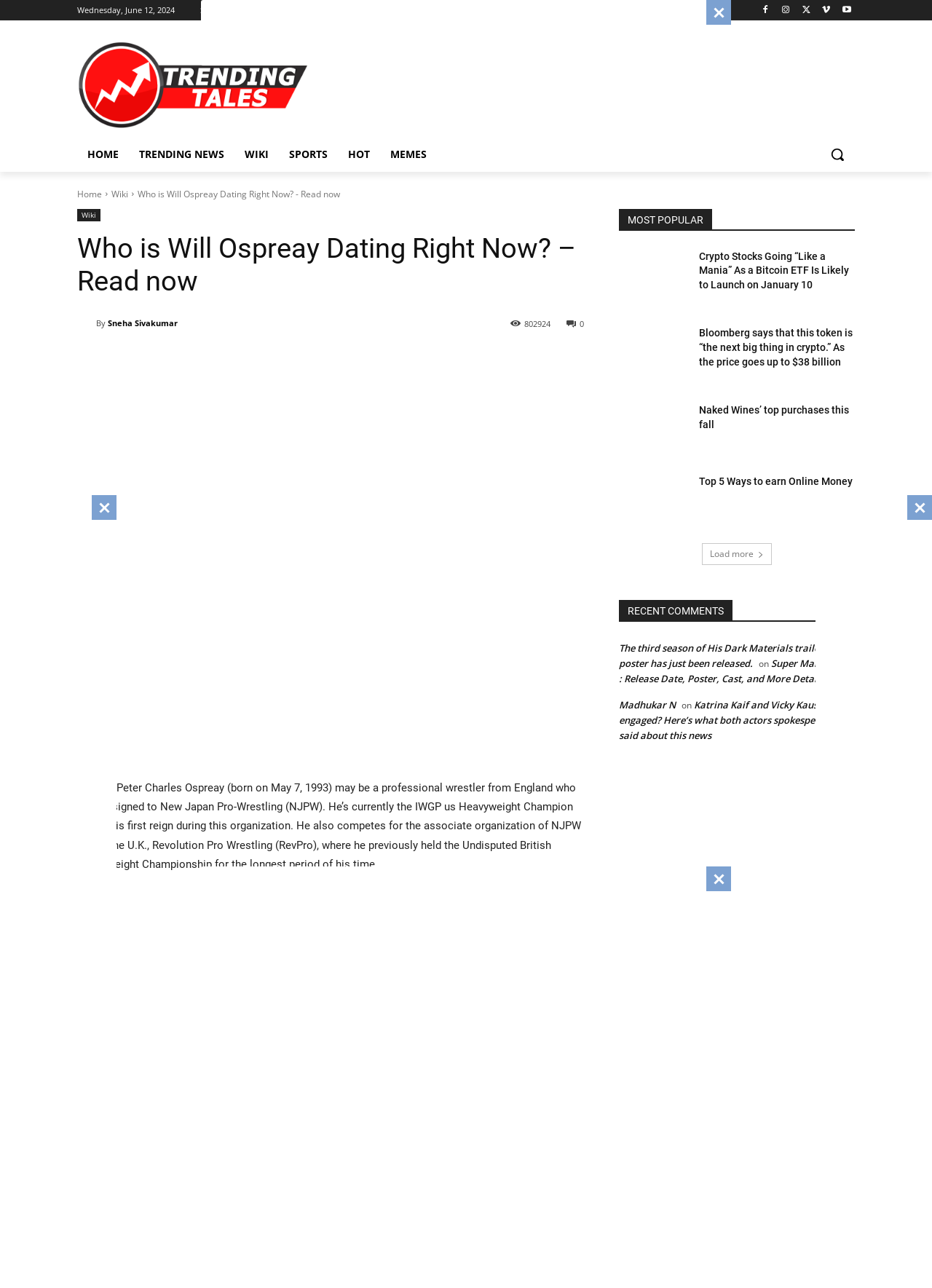What is the name of the associate organization of NJPW where Will Ospreay competes?
Can you provide a detailed and comprehensive answer to the question?

Based on the webpage content, it is mentioned that Will Ospreay also competes for the associate organization of NJPW, which is Revolution Pro Wrestling (RevPro), where he previously held the Undisputed British Heavyweight Championship for the longest period of his time.